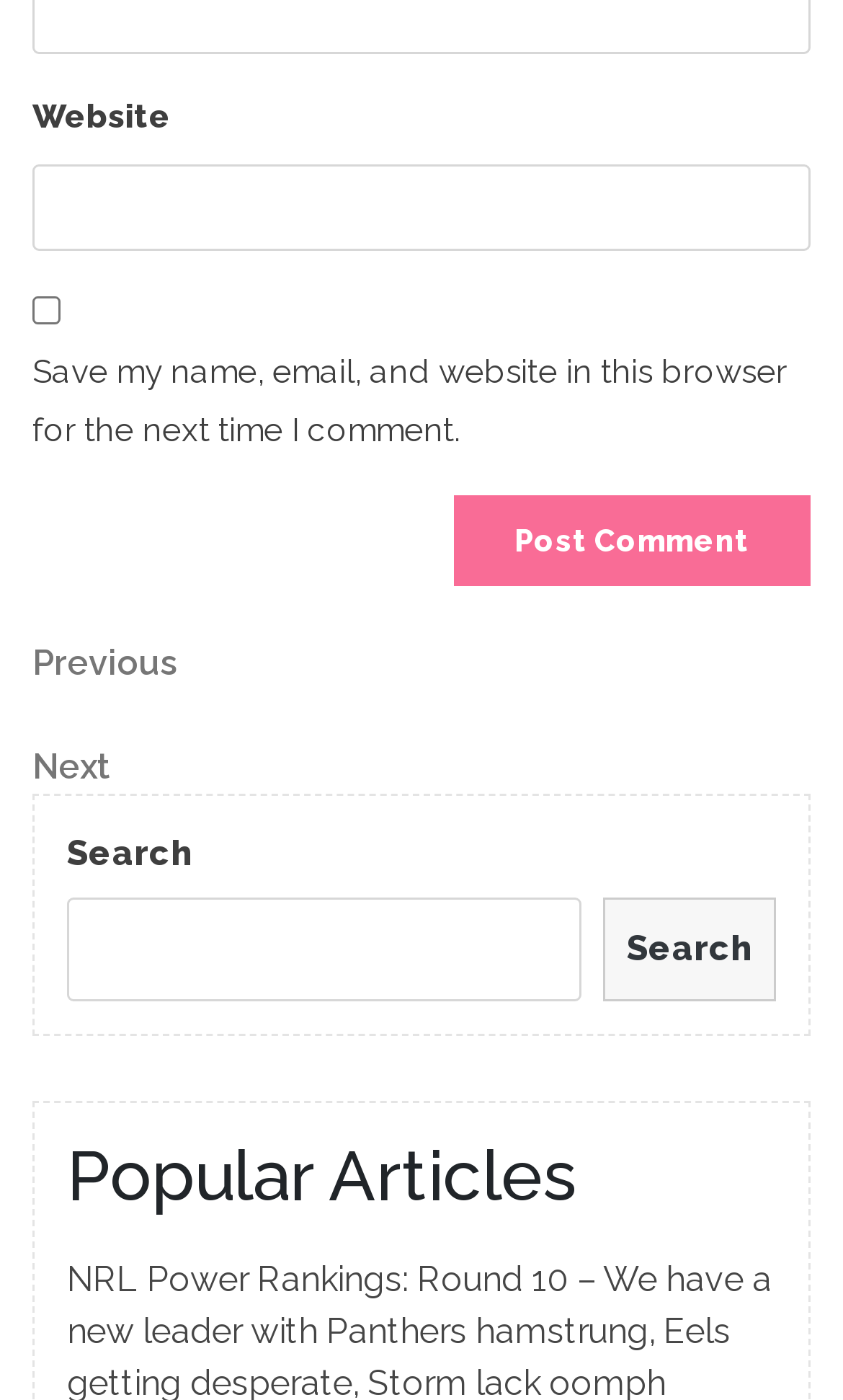What is the purpose of the 'Post Comment' button?
Look at the image and answer the question with a single word or phrase.

Submit a comment